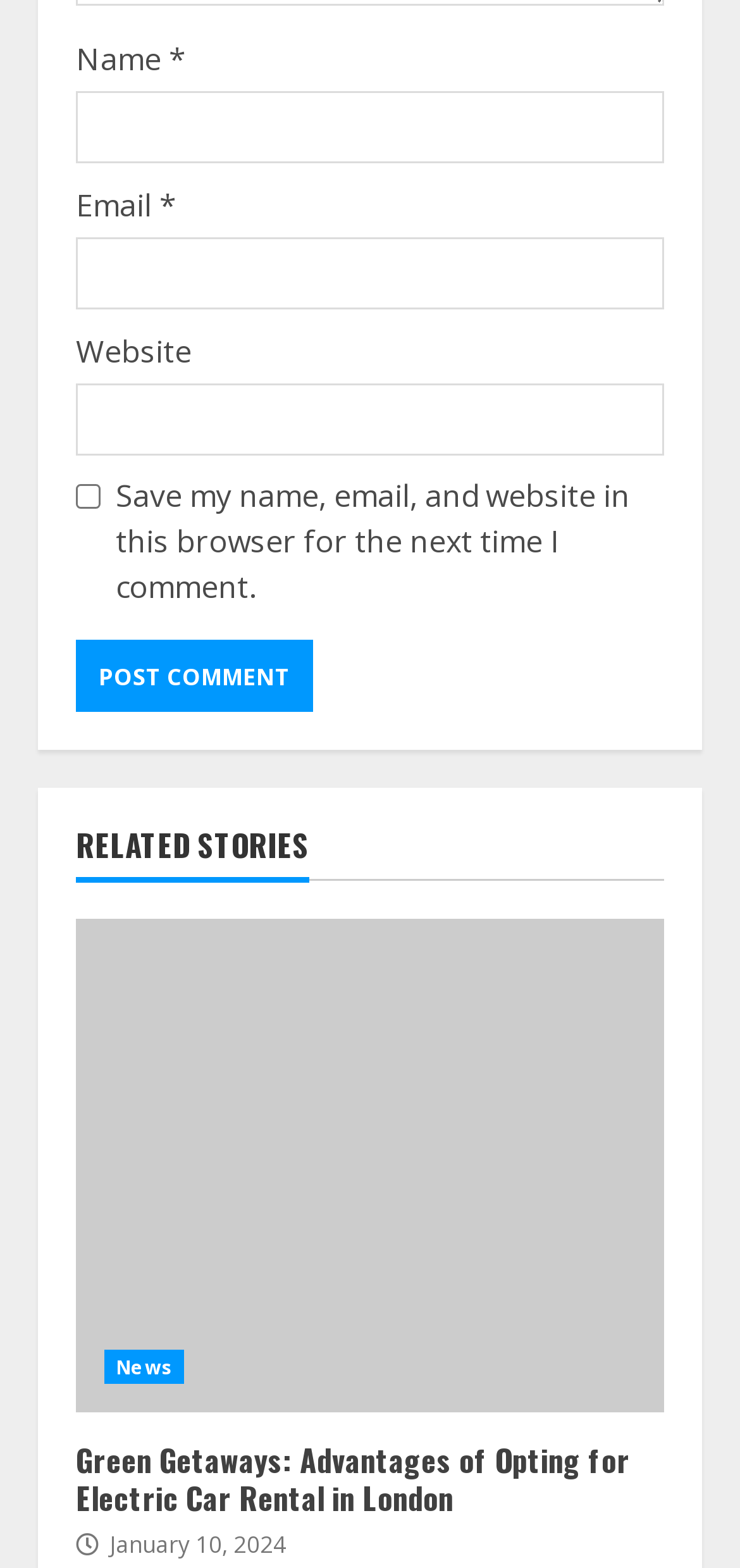Carefully examine the image and provide an in-depth answer to the question: Is the 'Save my name, email, and website in this browser for the next time I comment' checkbox checked?

The checkbox element with the description 'Save my name, email, and website in this browser for the next time I comment' has a checked property set to false, indicating that it is not checked.